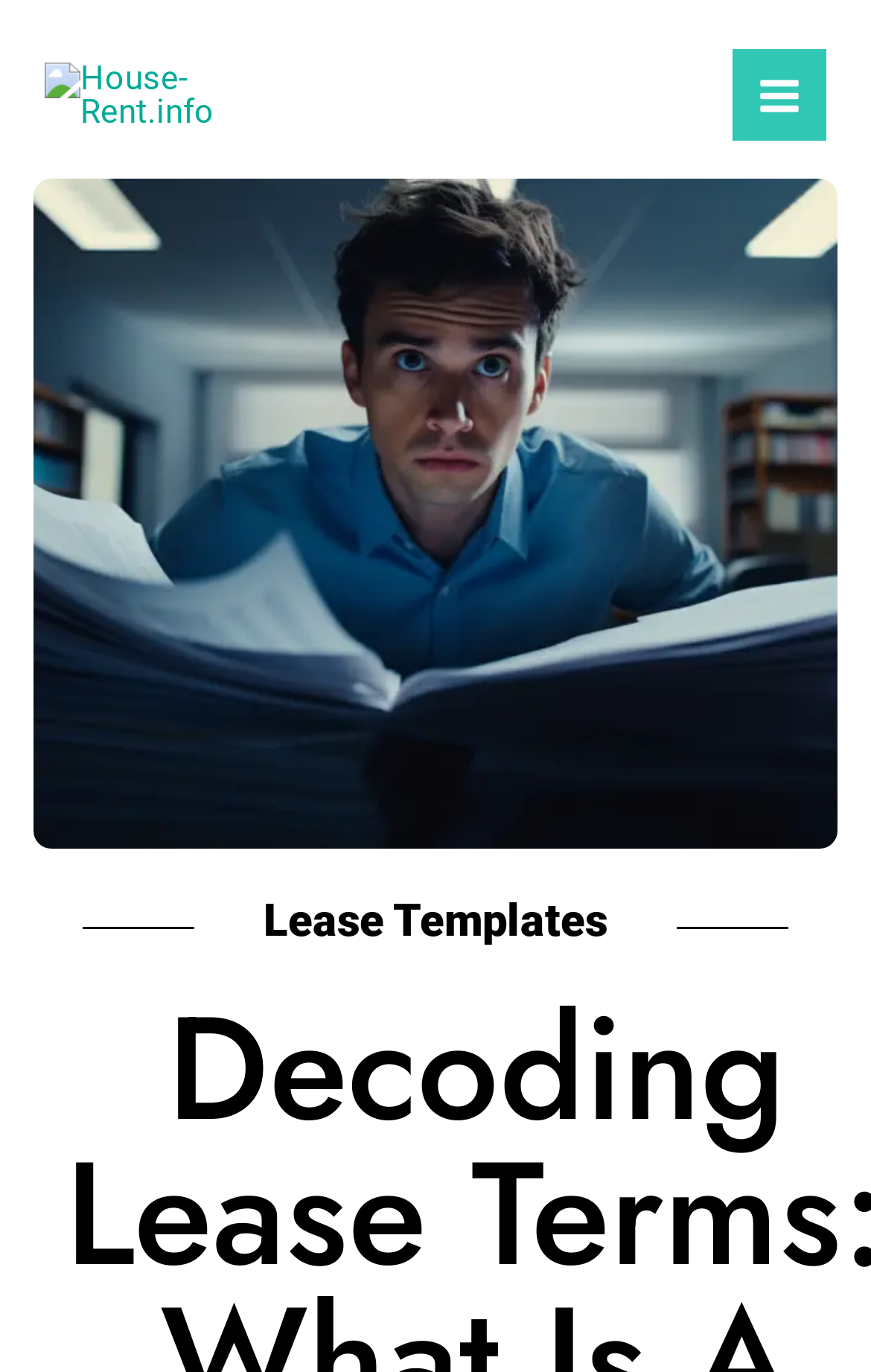What is the main heading of this webpage? Please extract and provide it.

Decoding Lease Terms: What Is A Memorandum Of Lease